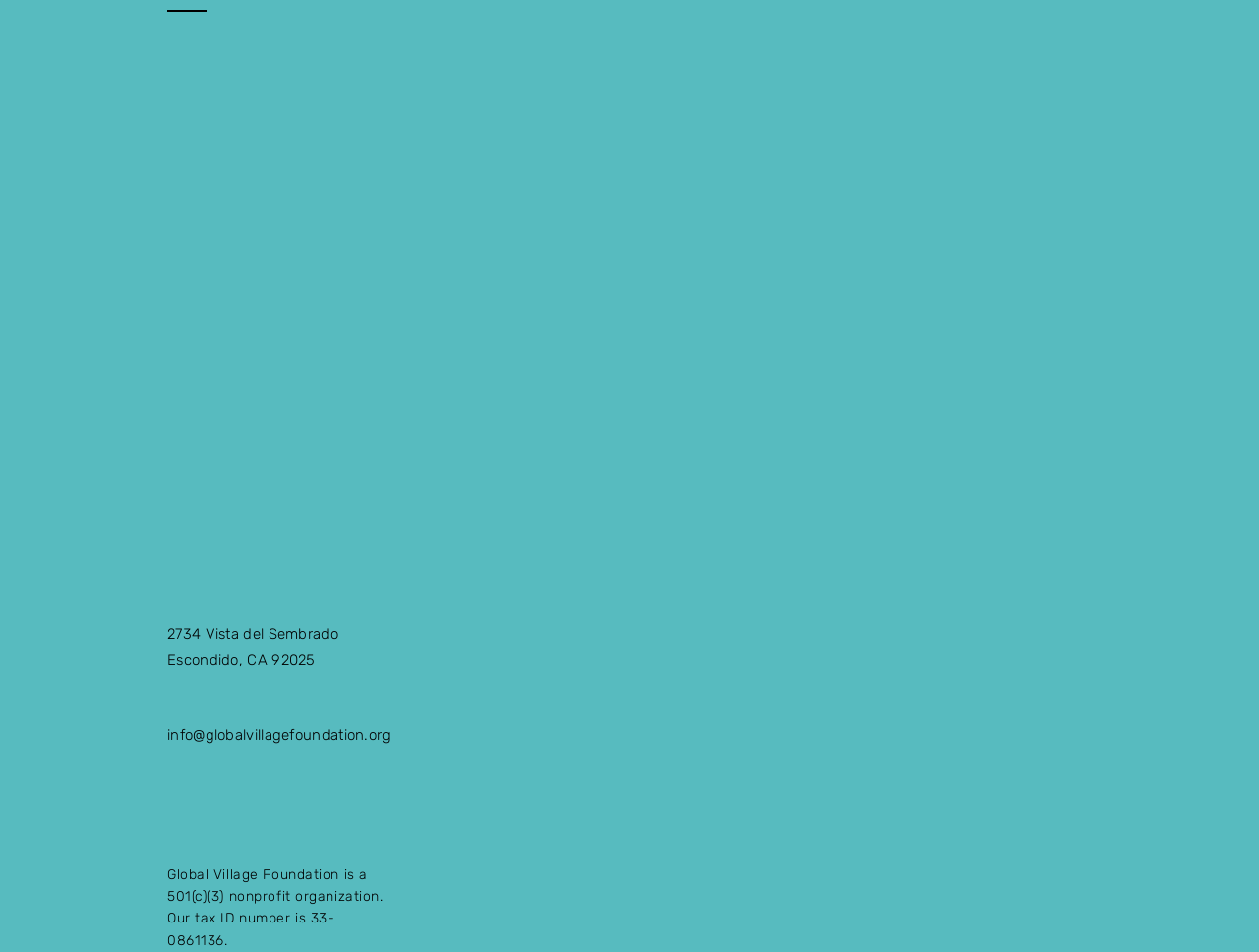How many social media links are in the Social Bar?
Look at the image and answer with only one word or phrase.

2